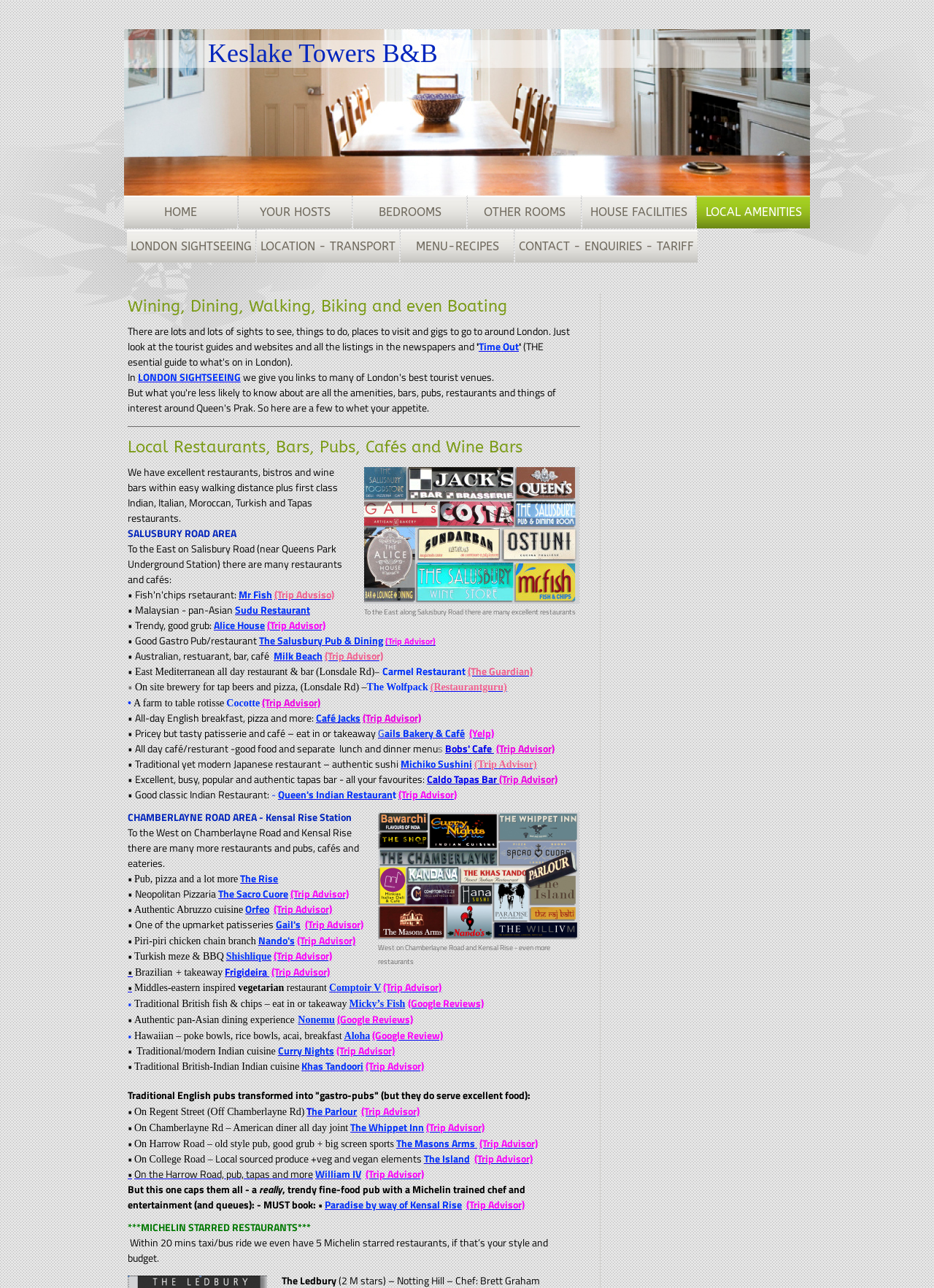Please identify the bounding box coordinates of the element's region that needs to be clicked to fulfill the following instruction: "Check out Mr Fish restaurant". The bounding box coordinates should consist of four float numbers between 0 and 1, i.e., [left, top, right, bottom].

[0.255, 0.456, 0.291, 0.467]